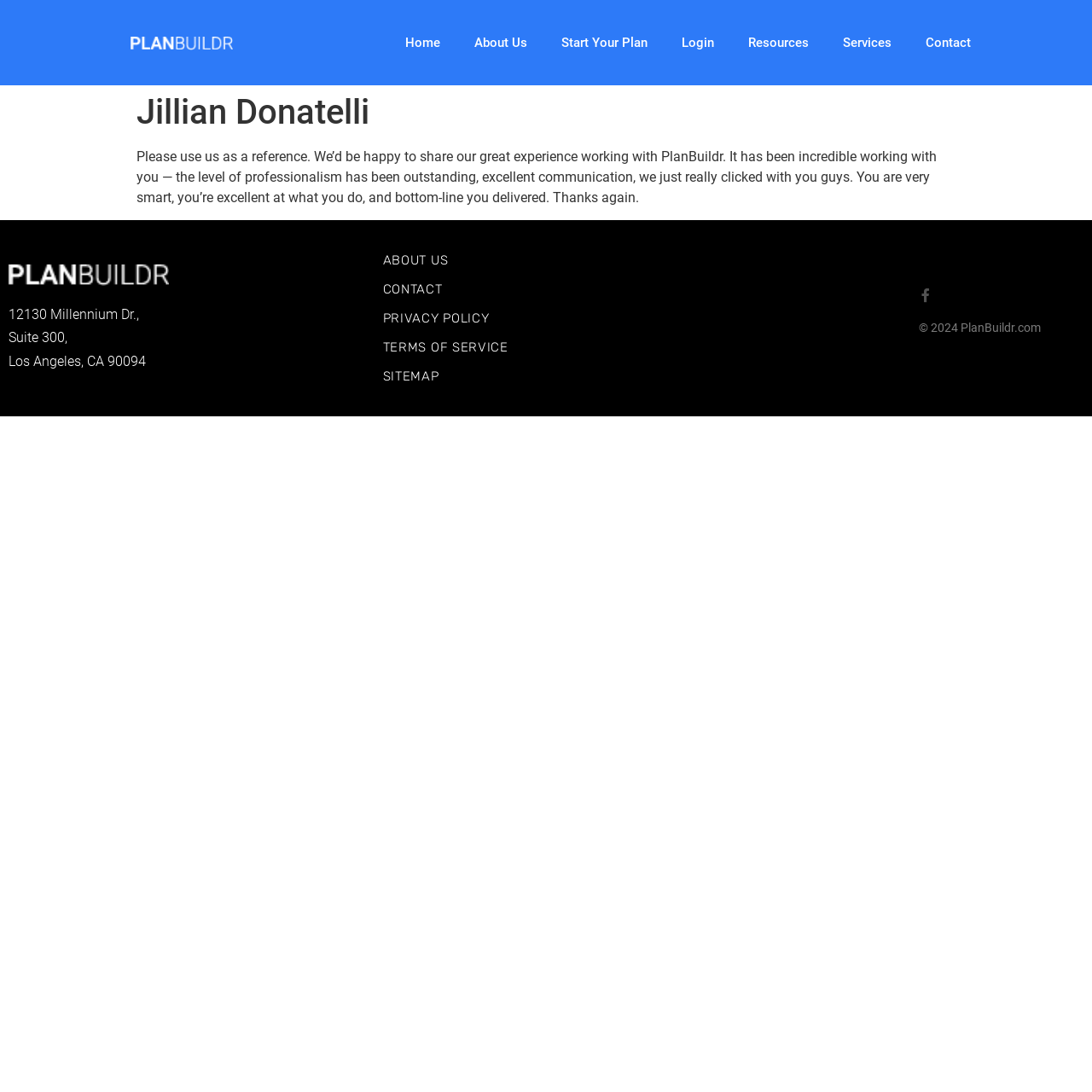Determine the bounding box coordinates of the clickable region to carry out the instruction: "Click the ABOUT US link".

[0.341, 0.229, 0.826, 0.248]